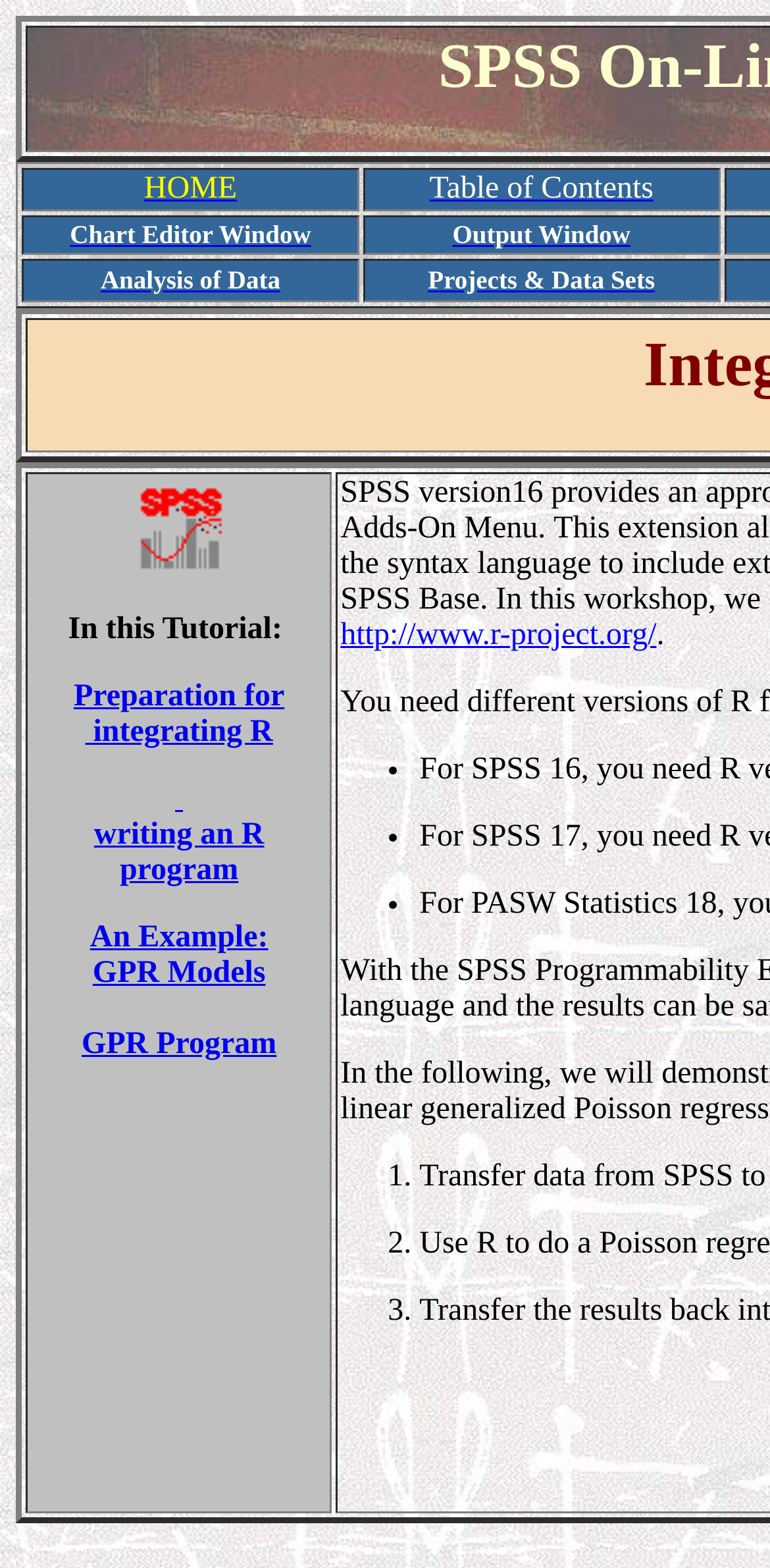Kindly provide the bounding box coordinates of the section you need to click on to fulfill the given instruction: "access output window".

[0.472, 0.137, 0.935, 0.163]